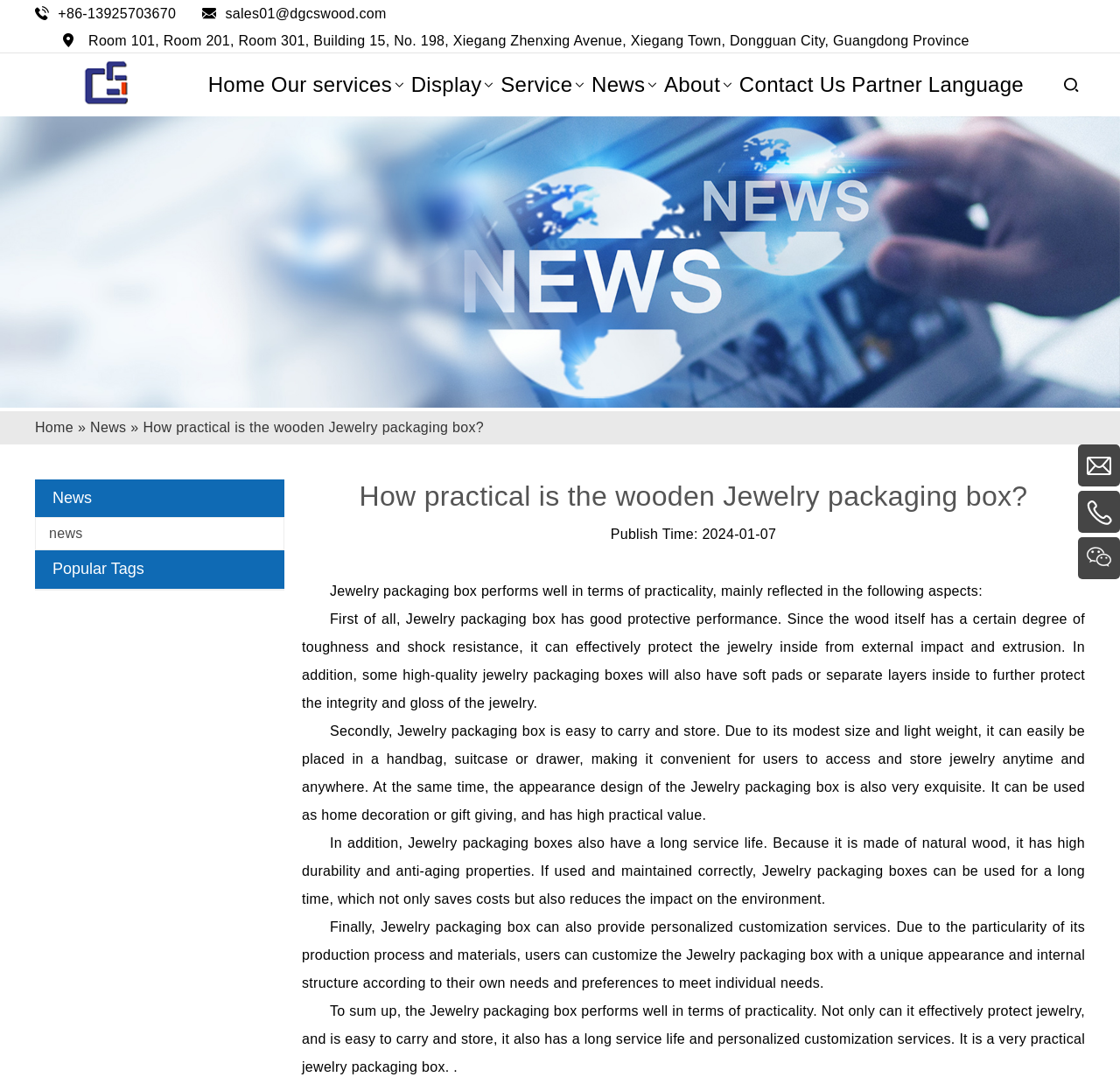What is the purpose of the jewelry packaging box?
Based on the image, provide your answer in one word or phrase.

To protect jewelry